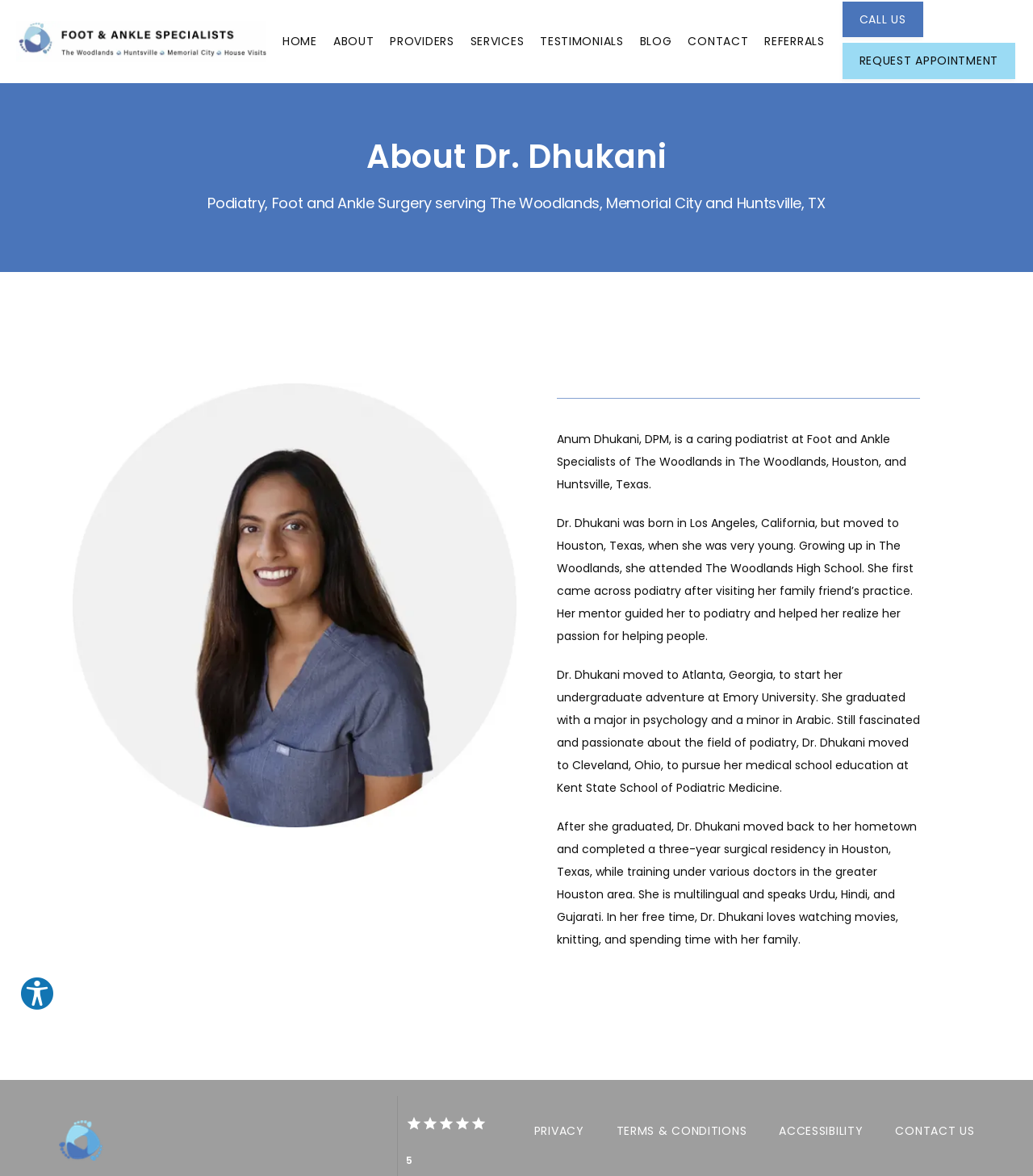Determine the bounding box coordinates for the area you should click to complete the following instruction: "Explore your accessibility options".

[0.019, 0.83, 0.053, 0.86]